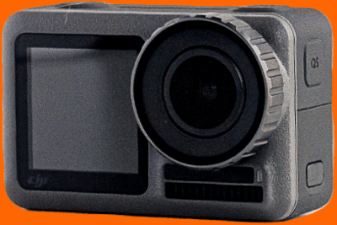What is the purpose of the screen on the front?
Analyze the screenshot and provide a detailed answer to the question.

The caption states that the front of the device displays a sizable screen, which is perfect for framing shots and reviewing footage, indicating that the screen serves these two purposes.